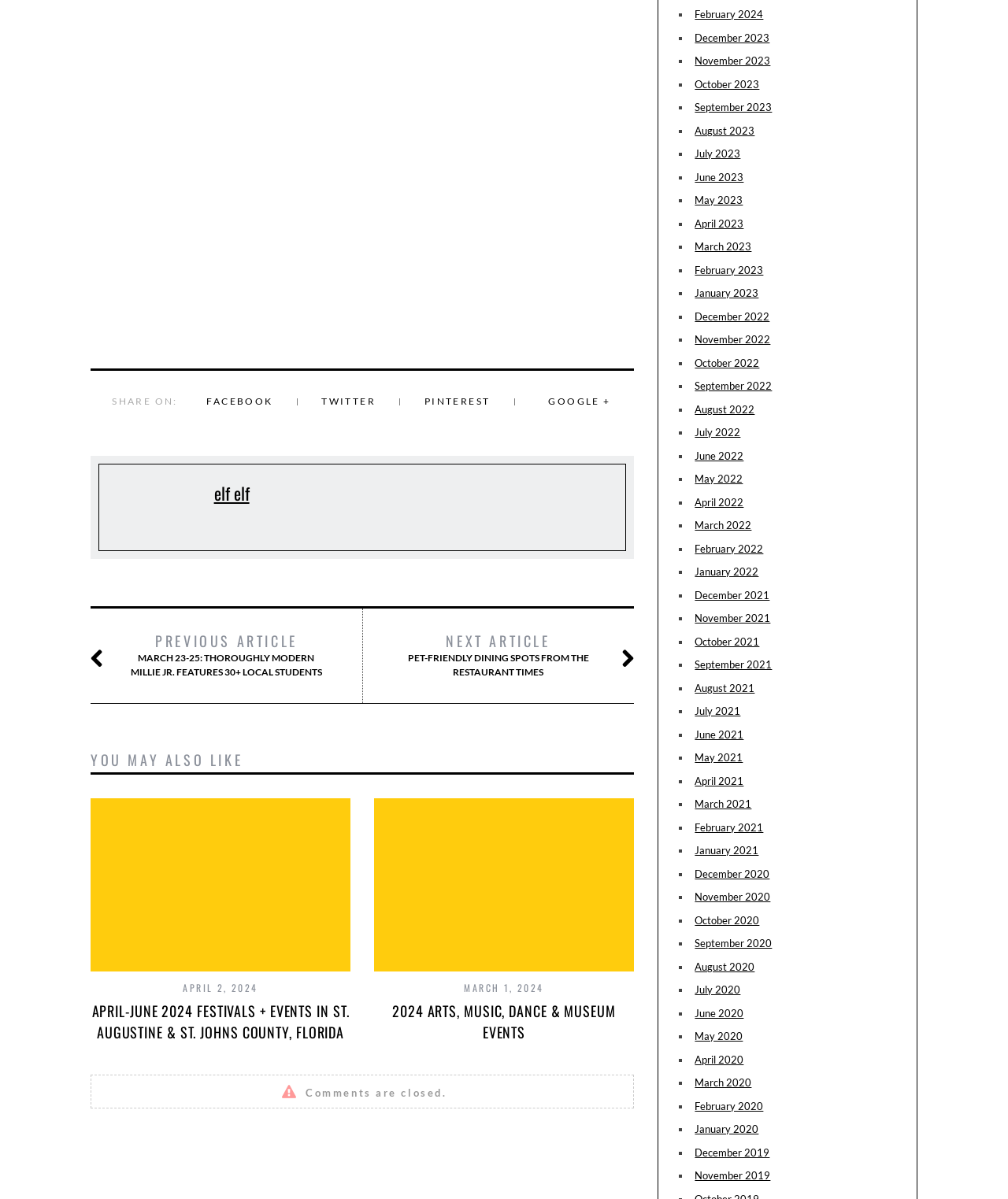Determine the bounding box for the described HTML element: "December 2021". Ensure the coordinates are four float numbers between 0 and 1 in the format [left, top, right, bottom].

[0.689, 0.491, 0.764, 0.502]